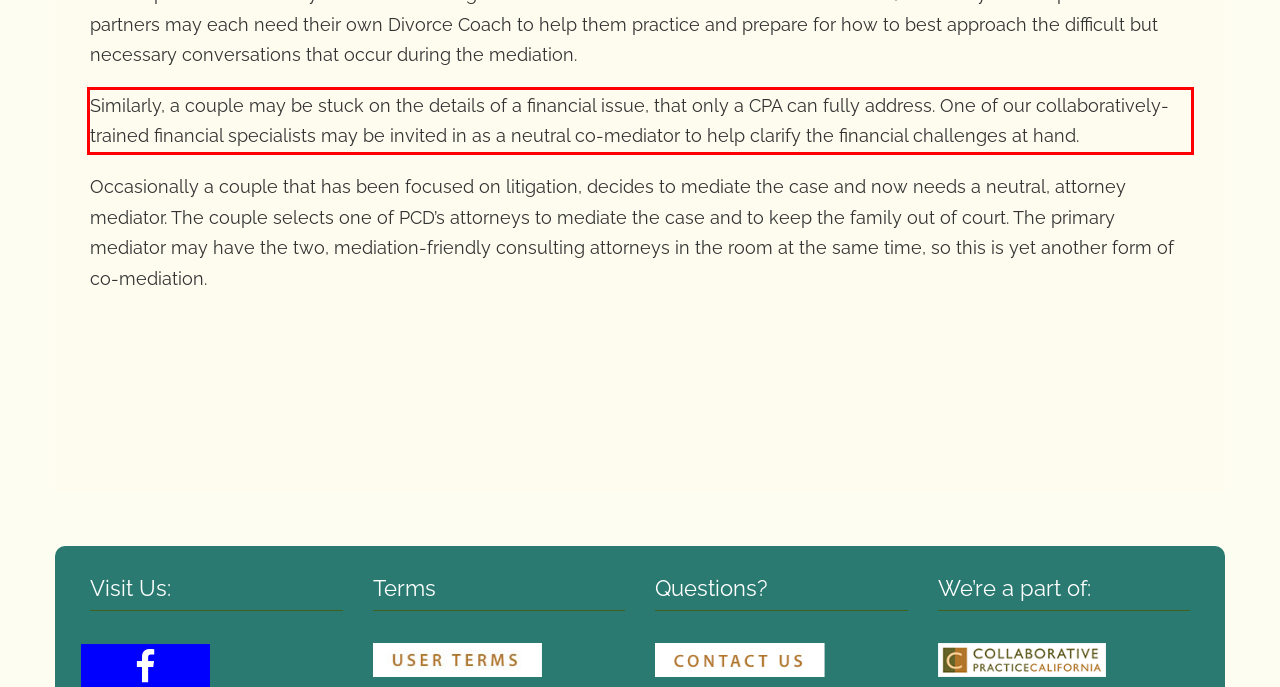Extract and provide the text found inside the red rectangle in the screenshot of the webpage.

Similarly, a couple may be stuck on the details of a financial issue, that only a CPA can fully address. One of our collaboratively-trained financial specialists may be invited in as a neutral co-mediator to help clarify the financial challenges at hand.